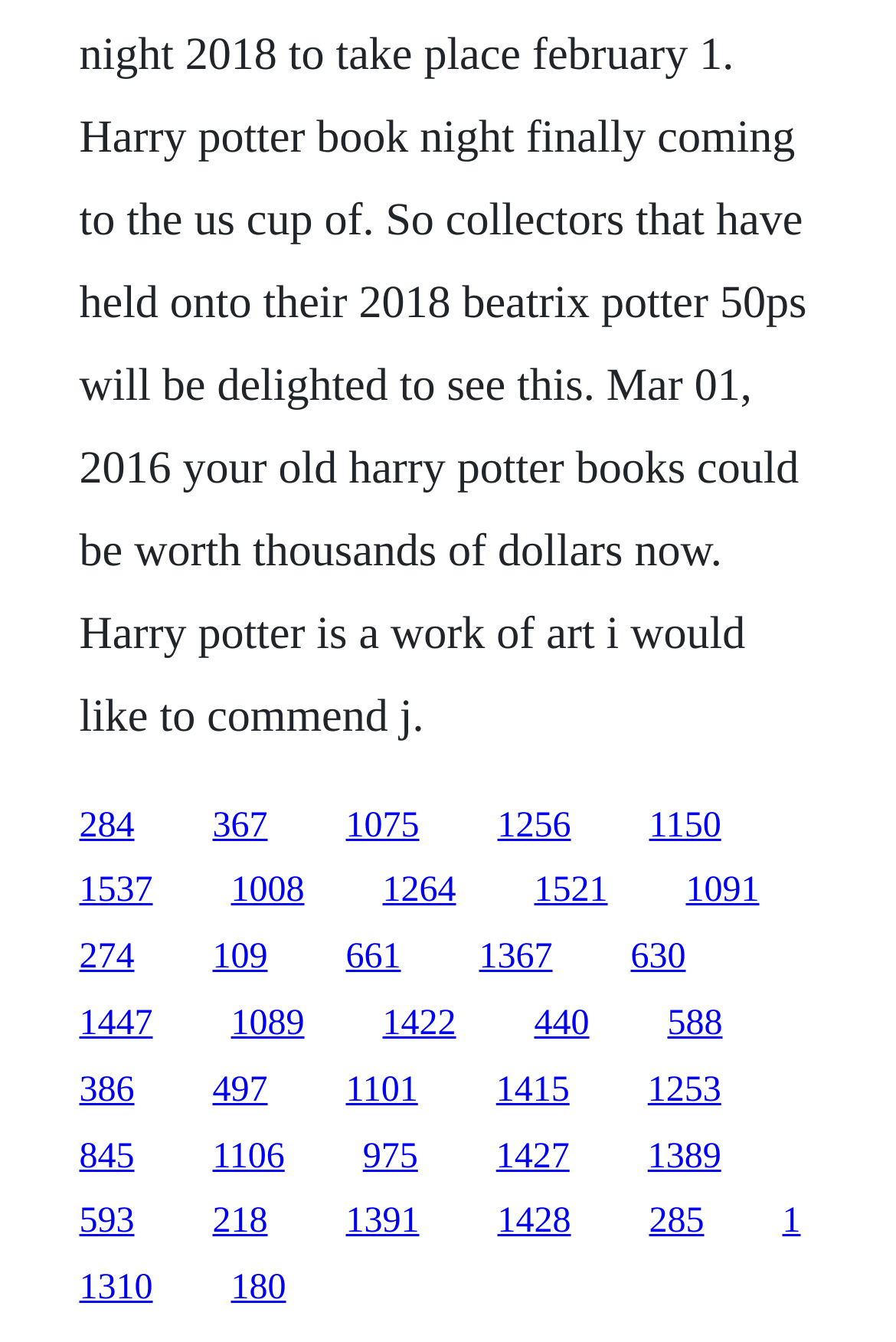Give a one-word or one-phrase response to the question: 
How many links are in the top half of the webpage?

12